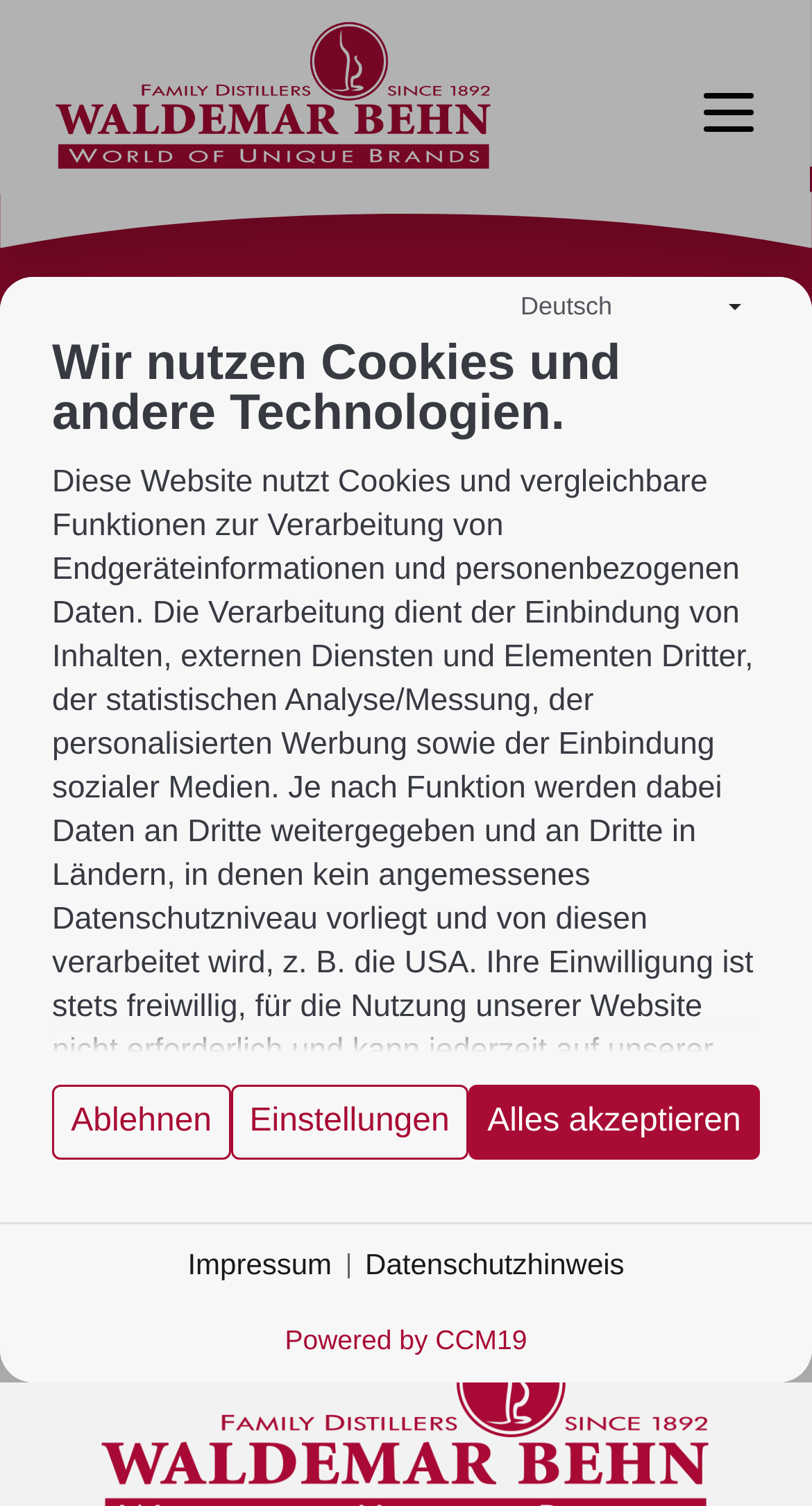Locate the bounding box coordinates of the element that should be clicked to execute the following instruction: "View the article about the price of Bitcoin".

None